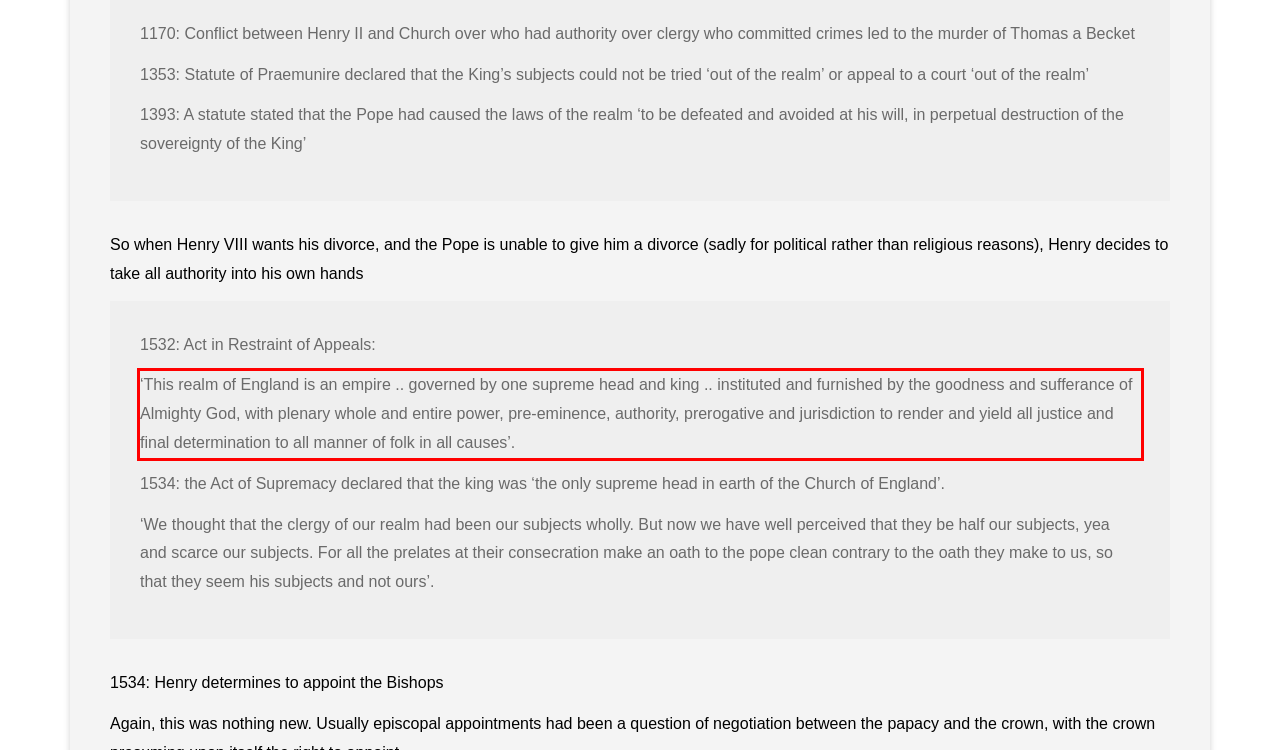Observe the screenshot of the webpage, locate the red bounding box, and extract the text content within it.

‘This realm of England is an empire .. governed by one supreme head and king .. instituted and furnished by the goodness and sufferance of Almighty God, with plenary whole and entire power, pre-eminence, authority, prerogative and jurisdiction to render and yield all justice and final determination to all manner of folk in all causes’.